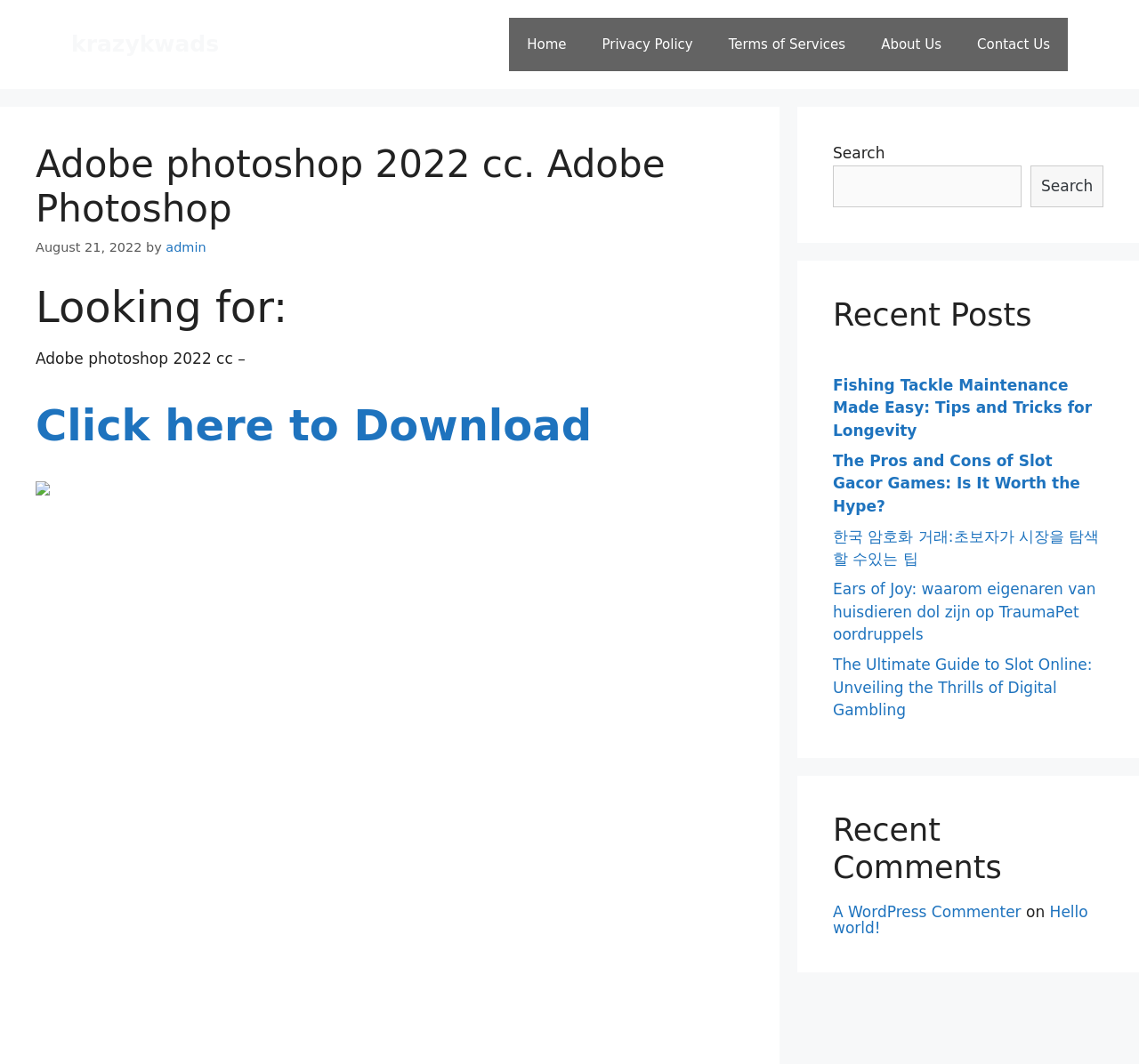Please extract the primary headline from the webpage.

Adobe photoshop 2022 cc. Adobe Photoshop